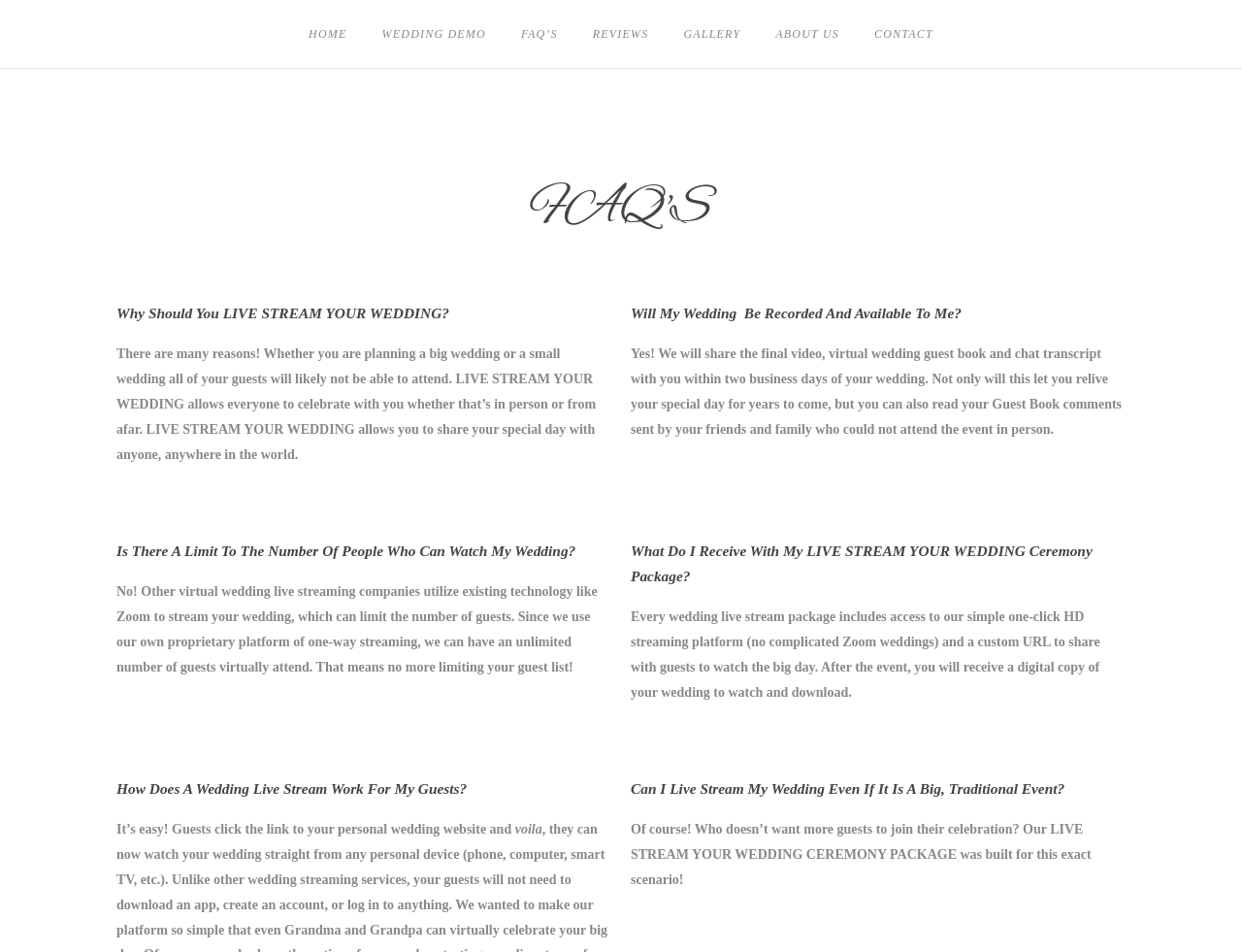Please determine the bounding box coordinates of the element's region to click in order to carry out the following instruction: "Click on the 'REVIEWS' link". The coordinates should be four float numbers between 0 and 1, i.e., [left, top, right, bottom].

[0.477, 0.025, 0.522, 0.046]